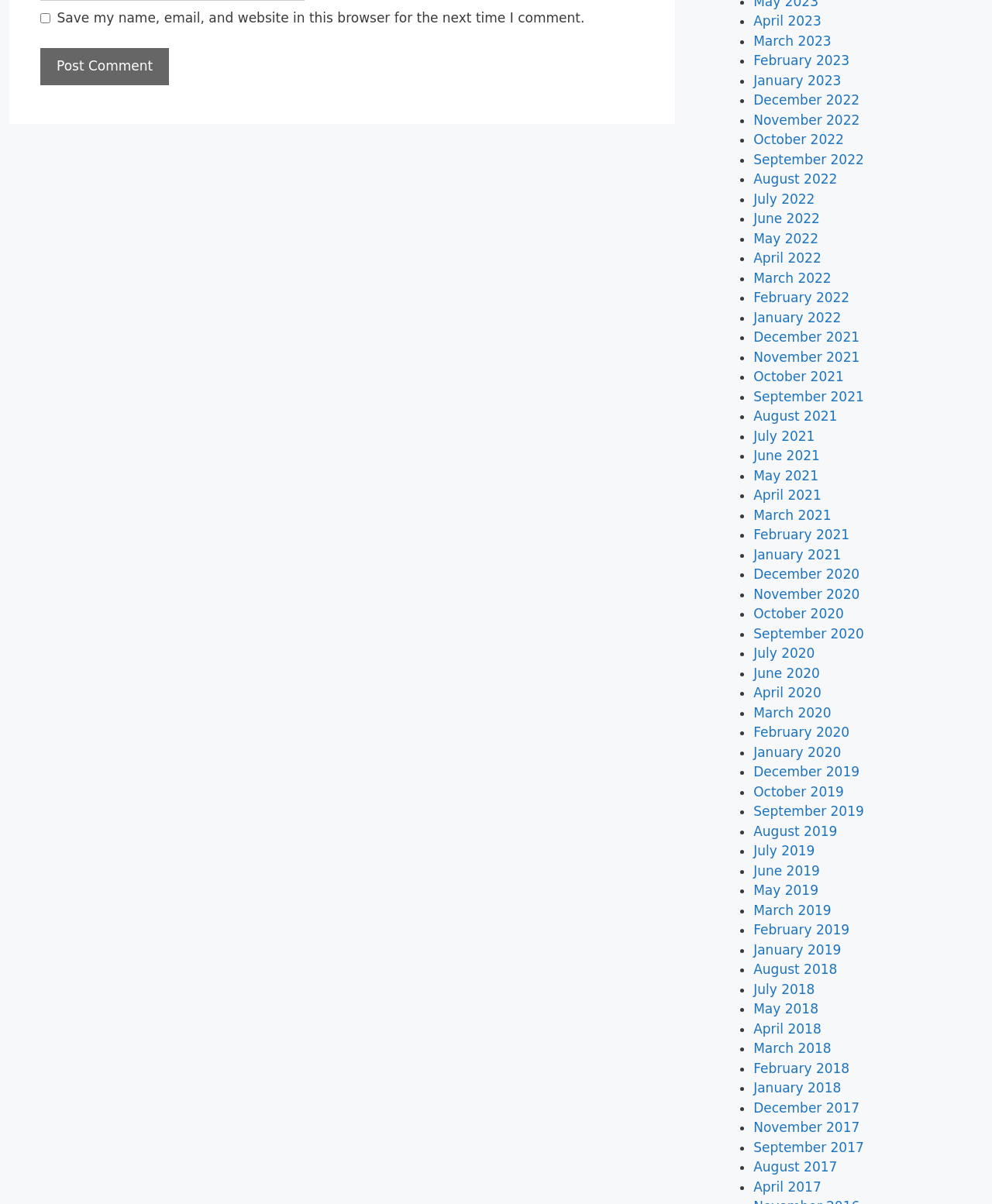Provide the bounding box coordinates for the UI element described in this sentence: "February 2020". The coordinates should be four float values between 0 and 1, i.e., [left, top, right, bottom].

[0.76, 0.602, 0.856, 0.615]